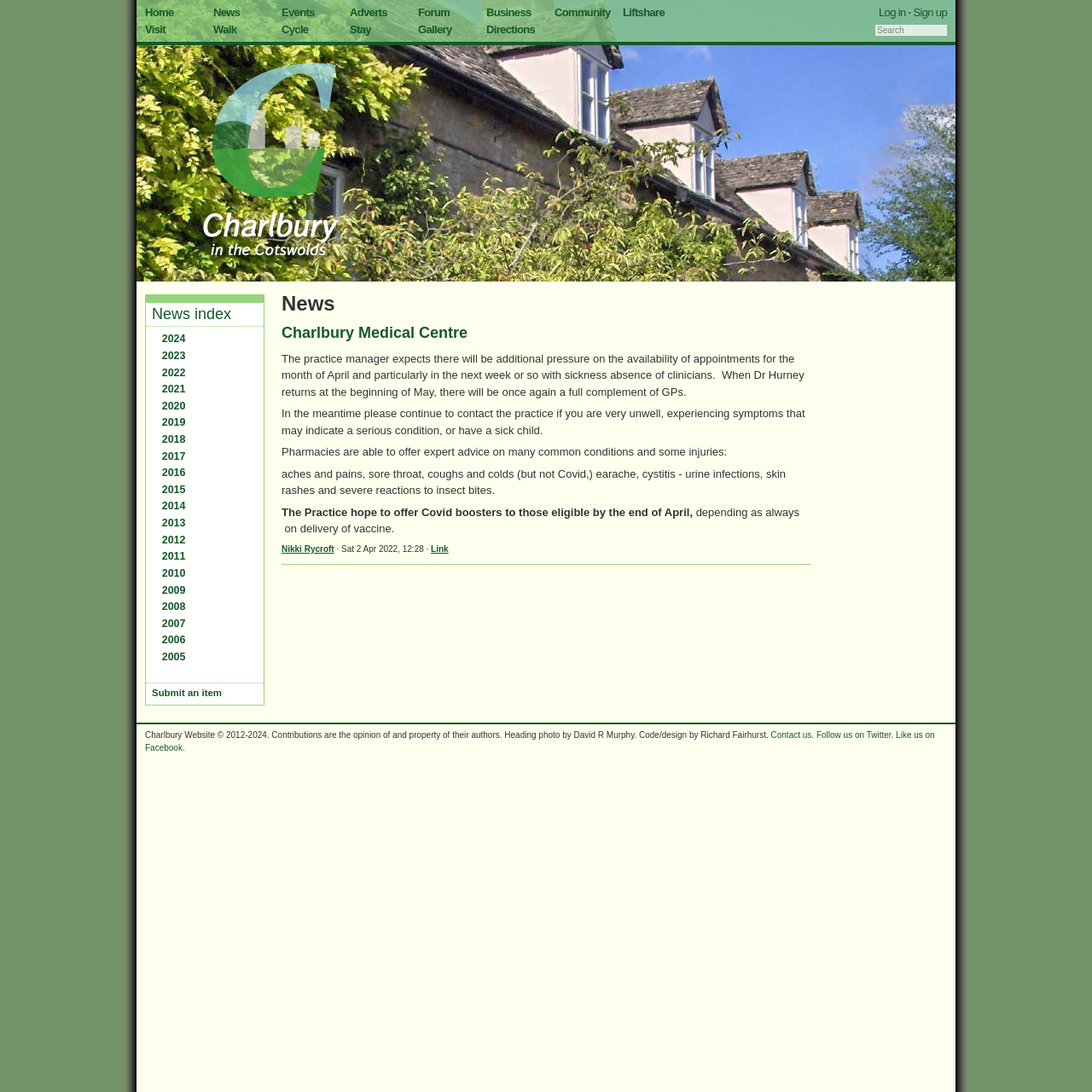What is the name of the medical centre?
Respond to the question with a single word or phrase according to the image.

Charlbury Medical Centre